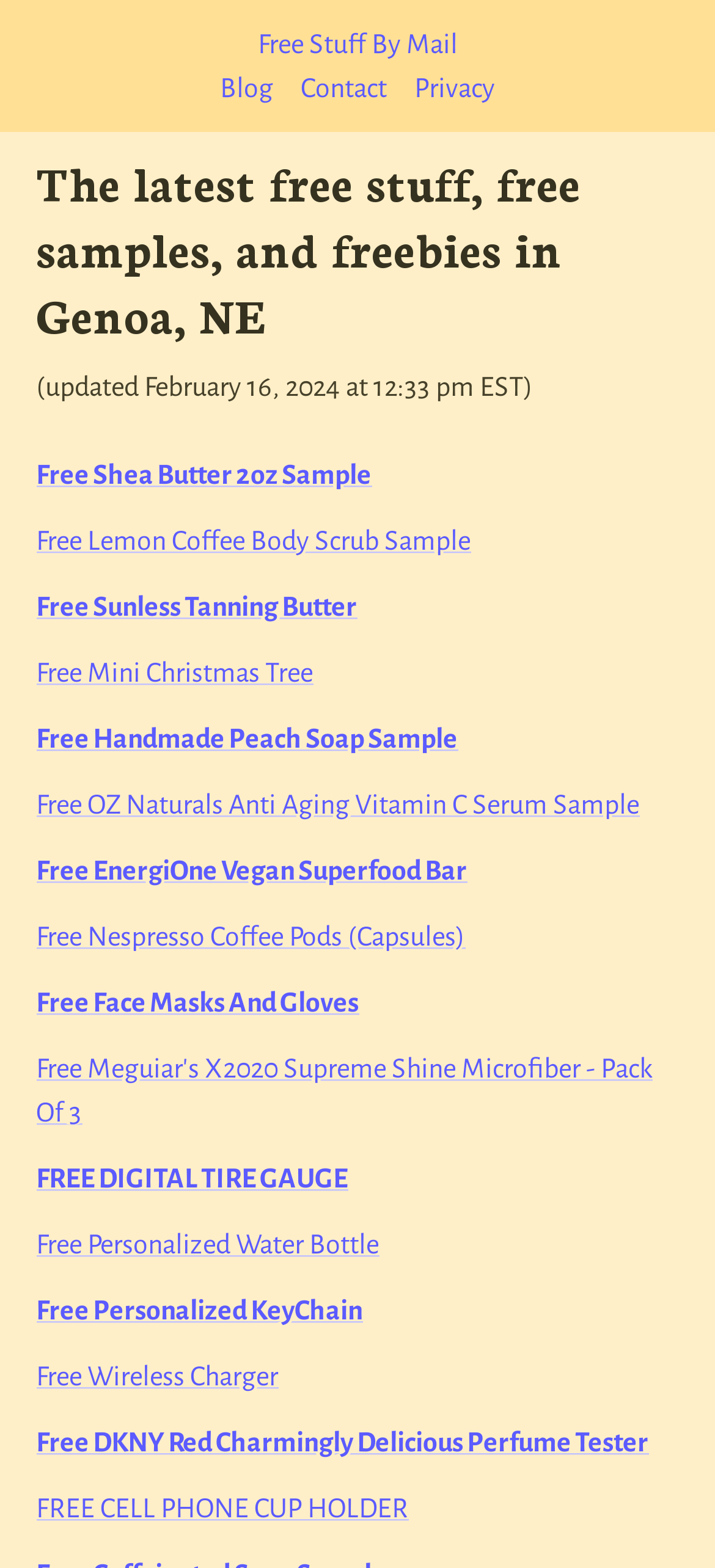Respond to the question below with a single word or phrase: Is there a free coffee sample?

Yes